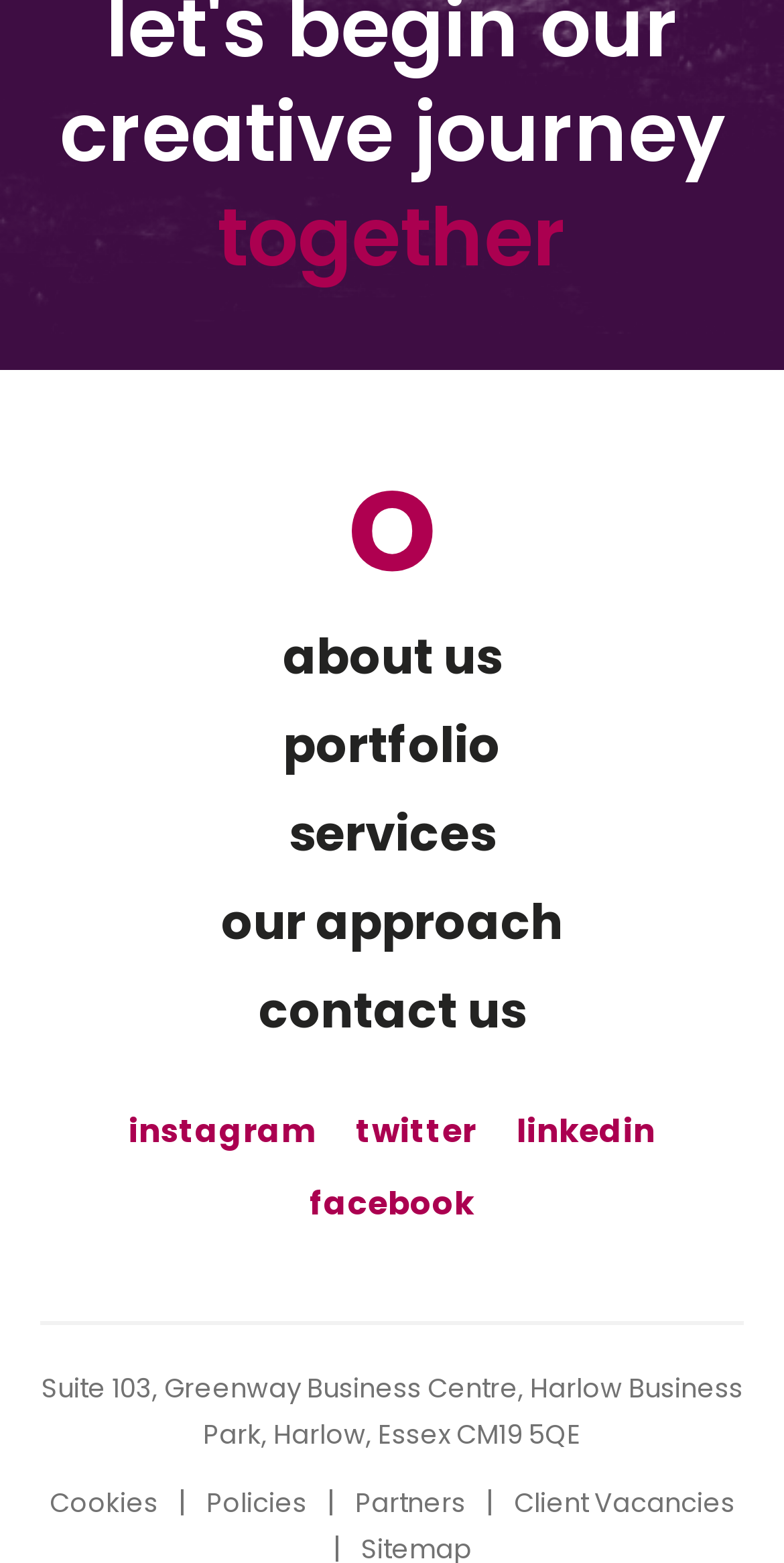Please locate the bounding box coordinates of the element that needs to be clicked to achieve the following instruction: "follow on instagram". The coordinates should be four float numbers between 0 and 1, i.e., [left, top, right, bottom].

[0.164, 0.709, 0.403, 0.738]